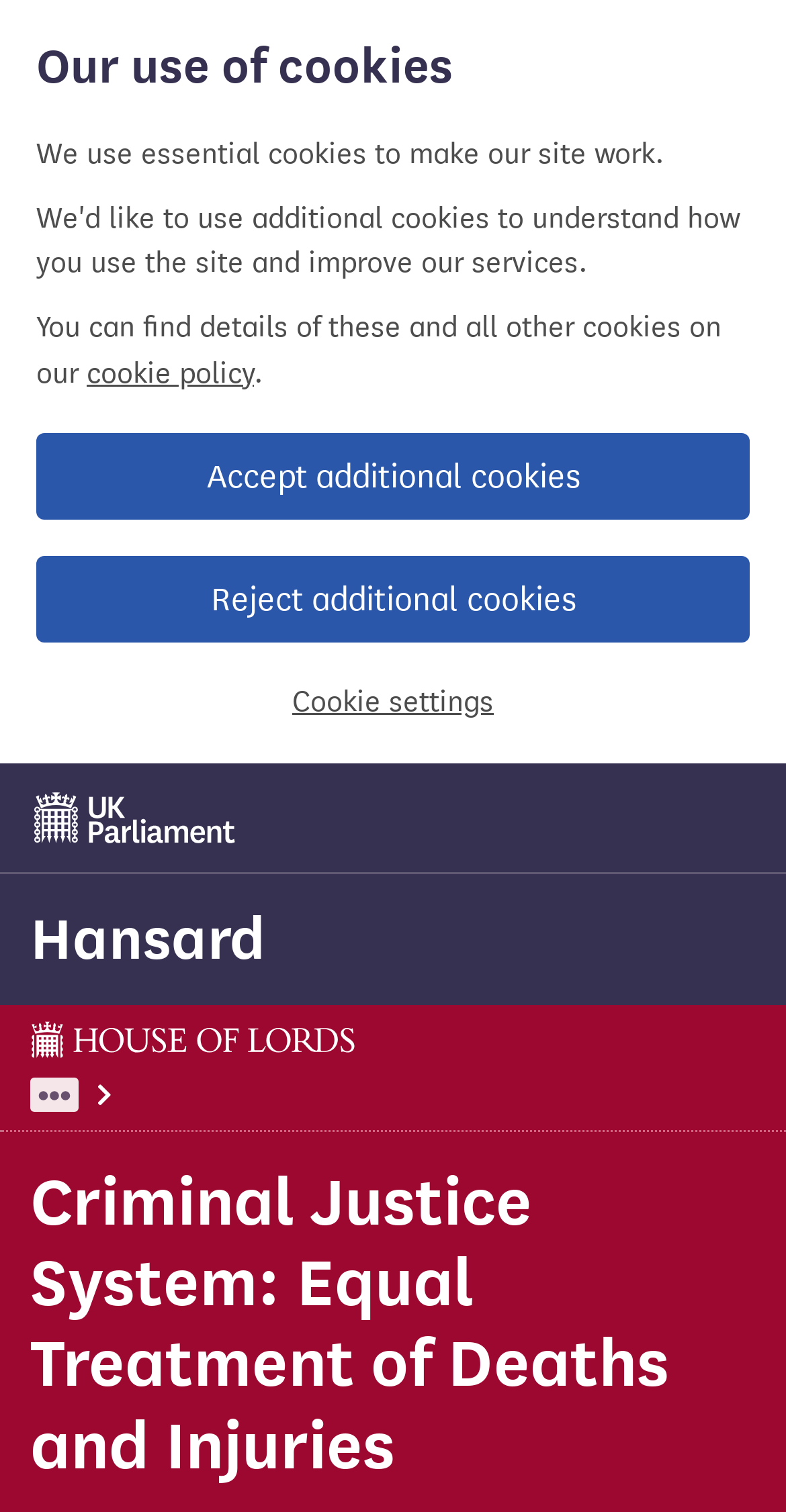Please identify the bounding box coordinates of the element's region that needs to be clicked to fulfill the following instruction: "go to UK Parliament". The bounding box coordinates should consist of four float numbers between 0 and 1, i.e., [left, top, right, bottom].

[0.038, 0.511, 0.305, 0.57]